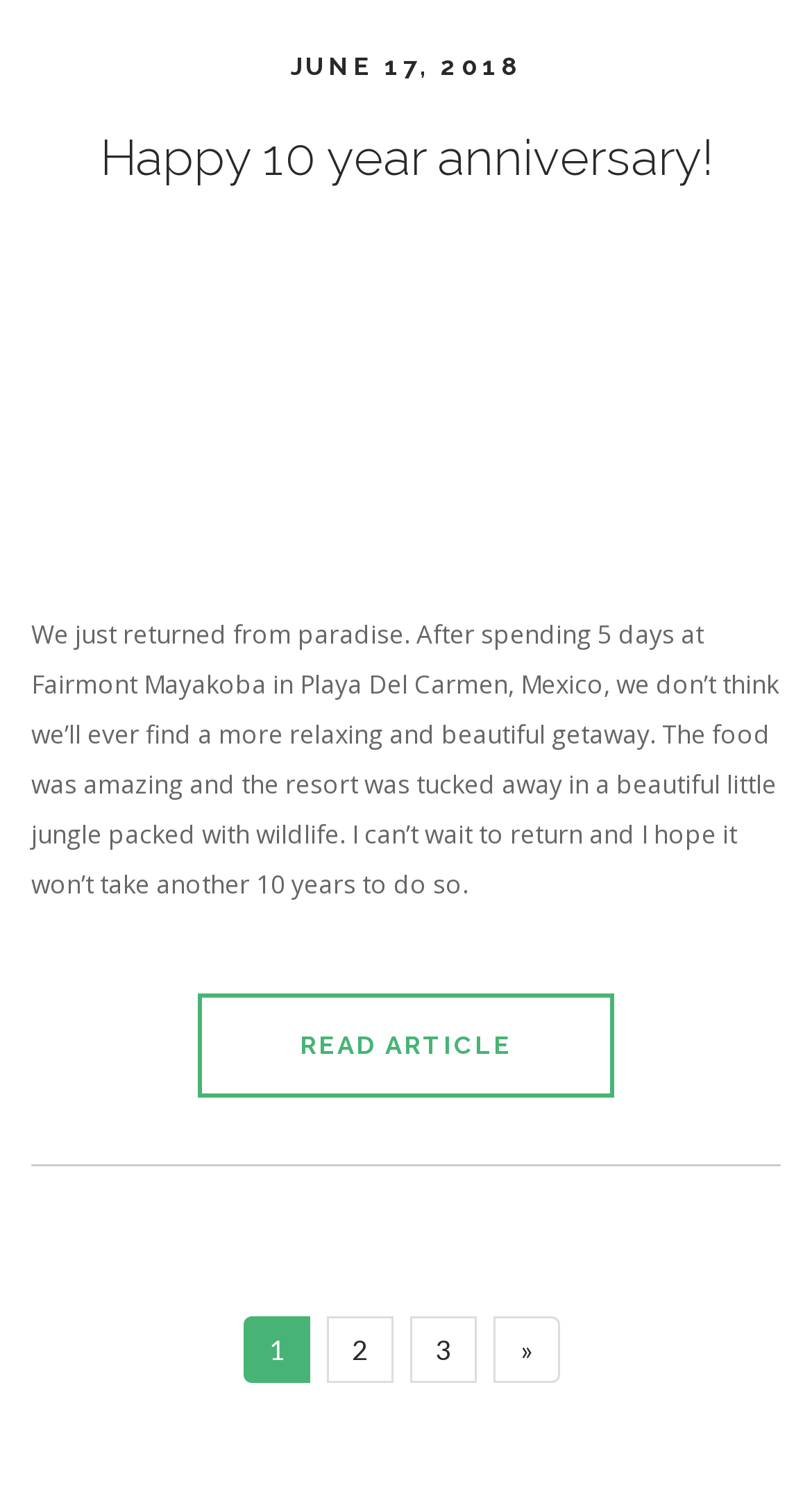Where was the relaxing getaway?
Respond to the question with a single word or phrase according to the image.

Fairmont Mayakoba in Playa Del Carmen, Mexico